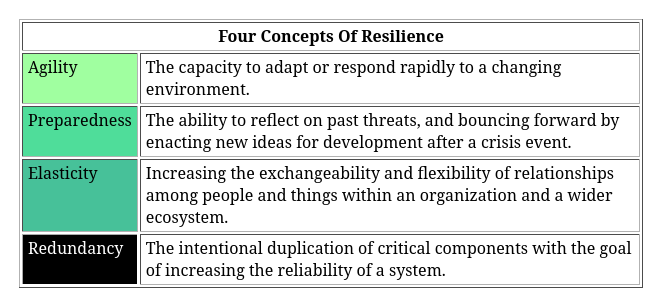Provide a one-word or short-phrase answer to the question:
What is the focus of Redundancy?

Strategic duplication